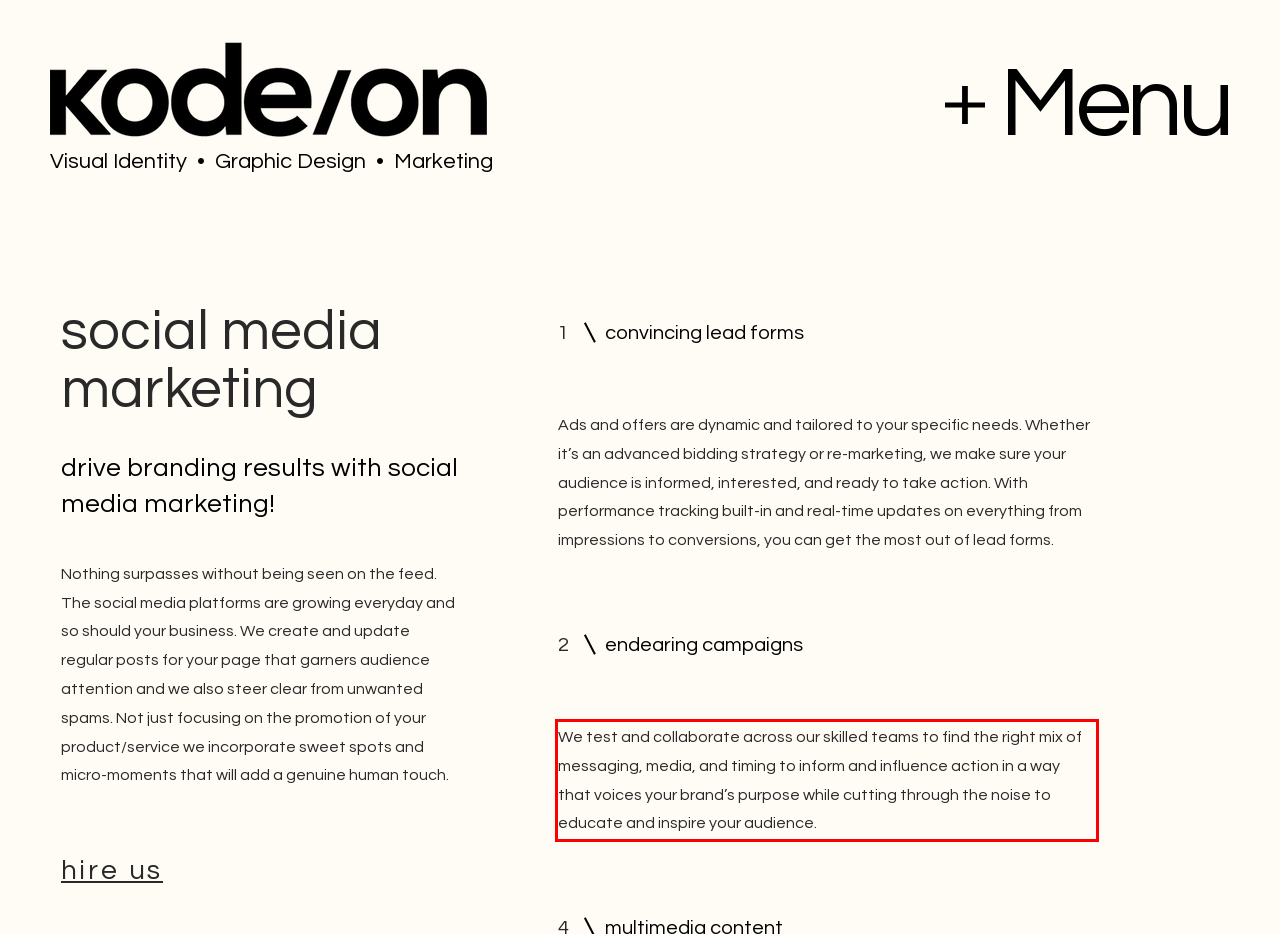There is a UI element on the webpage screenshot marked by a red bounding box. Extract and generate the text content from within this red box.

We test and collaborate across our skilled teams to find the right mix of messaging, media, and timing to inform and influence action in a way that voices your brand’s purpose while cutting through the noise to educate and inspire your audience.